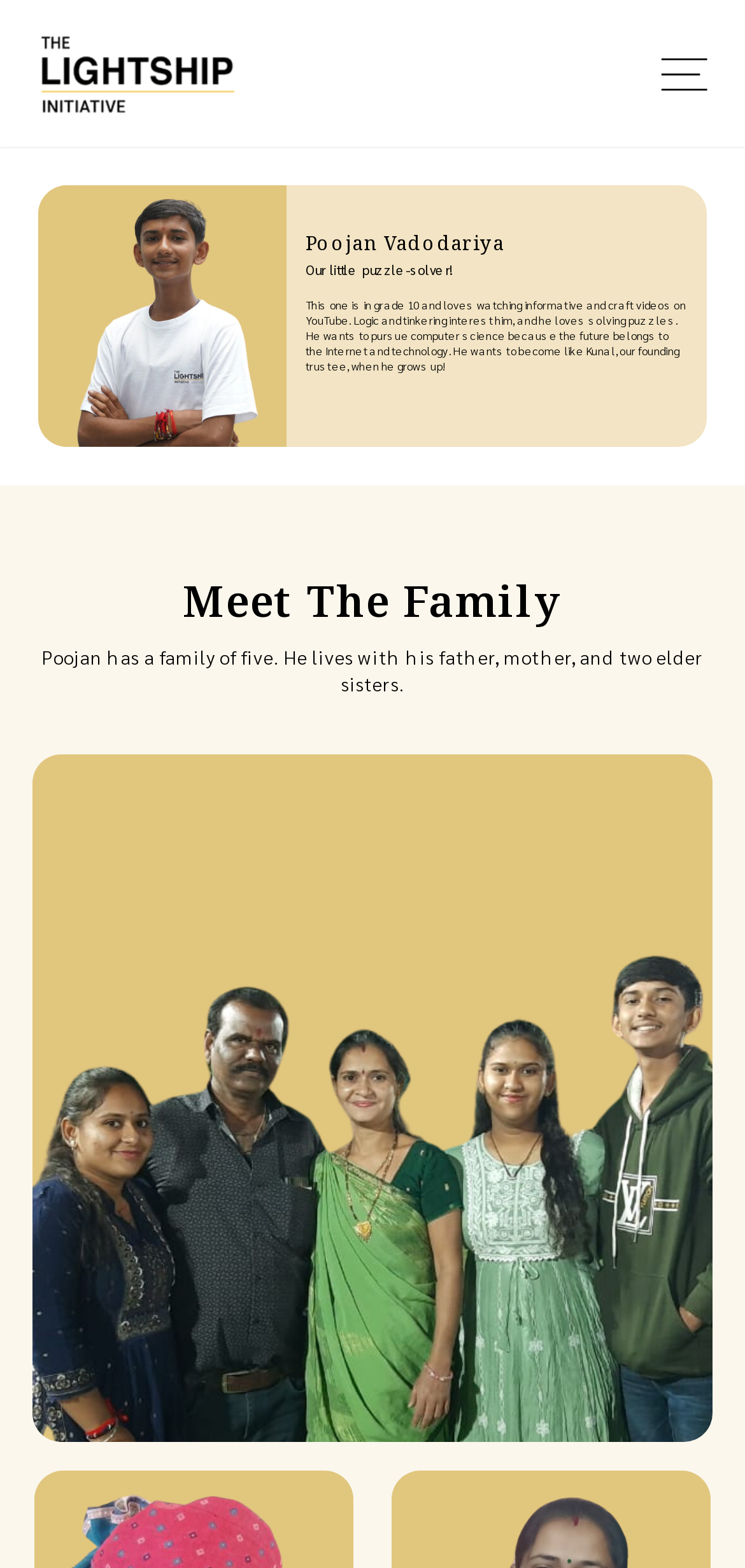Refer to the image and provide a thorough answer to this question:
What is Poojan's current grade?

Based on the webpage content, specifically the StaticText element with the text 'This one is in grade 10 and loves watching informative and craft videos on YouTube...', we can determine that Poojan is currently in 10th grade.